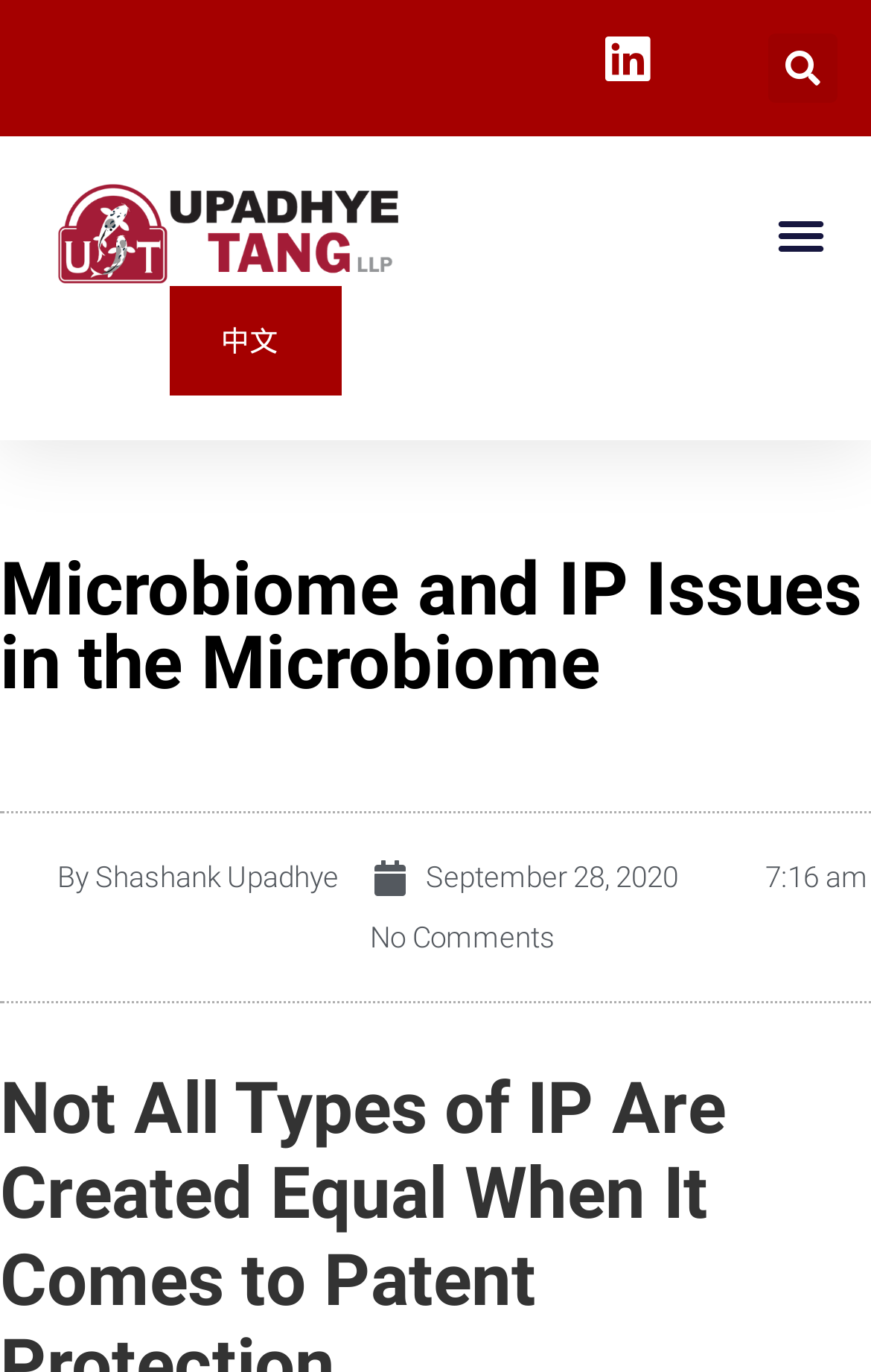Given the element description: "September 28, 2020", predict the bounding box coordinates of this UI element. The coordinates must be four float numbers between 0 and 1, given as [left, top, right, bottom].

[0.427, 0.617, 0.778, 0.661]